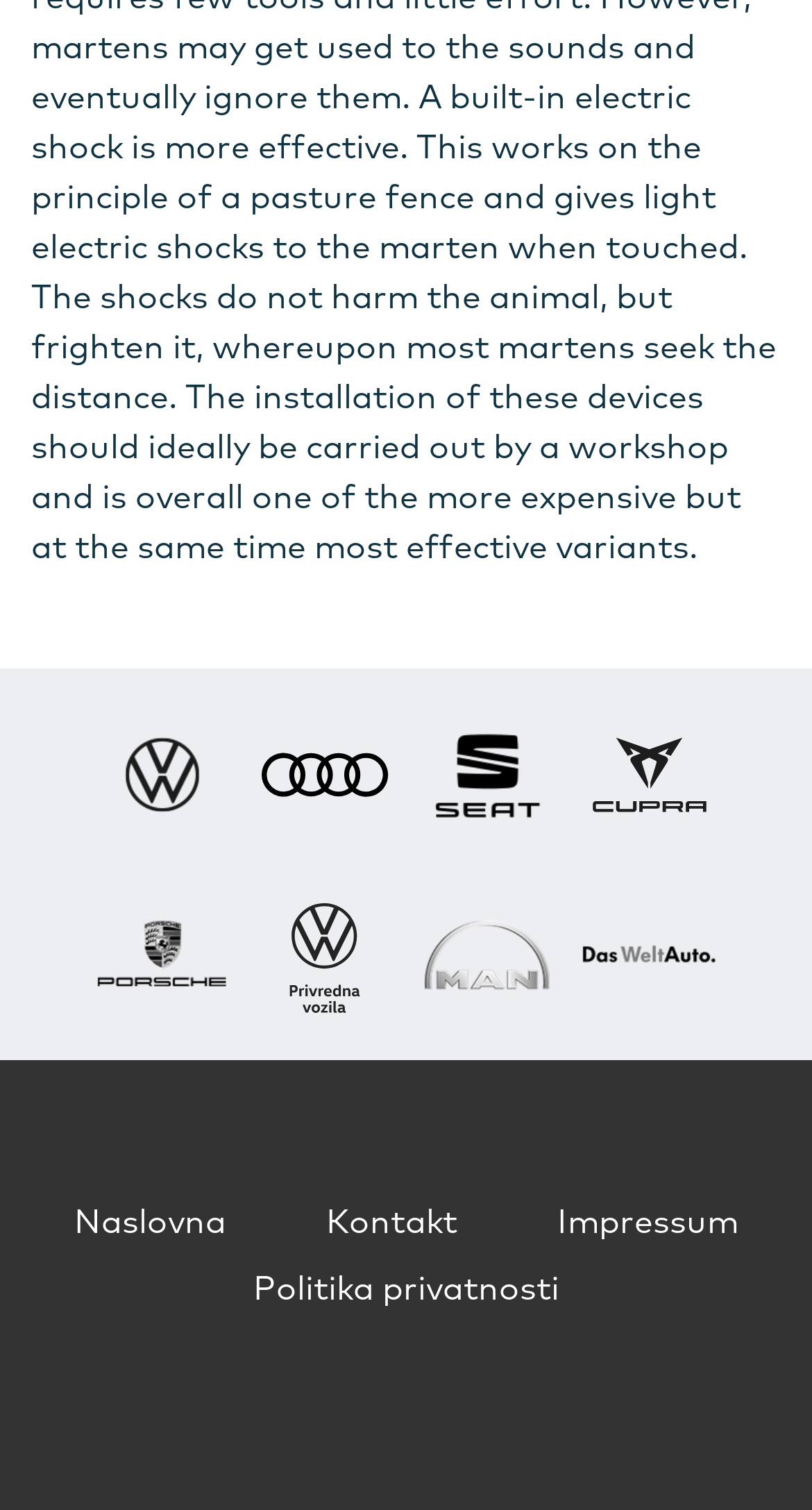What is the last link in the footer section?
Using the information from the image, answer the question thoroughly.

The last link in the footer section is 'Politika privatnosti', which is located at the bottom-right corner of the webpage, with a bounding box coordinate of [0.312, 0.836, 0.688, 0.866].